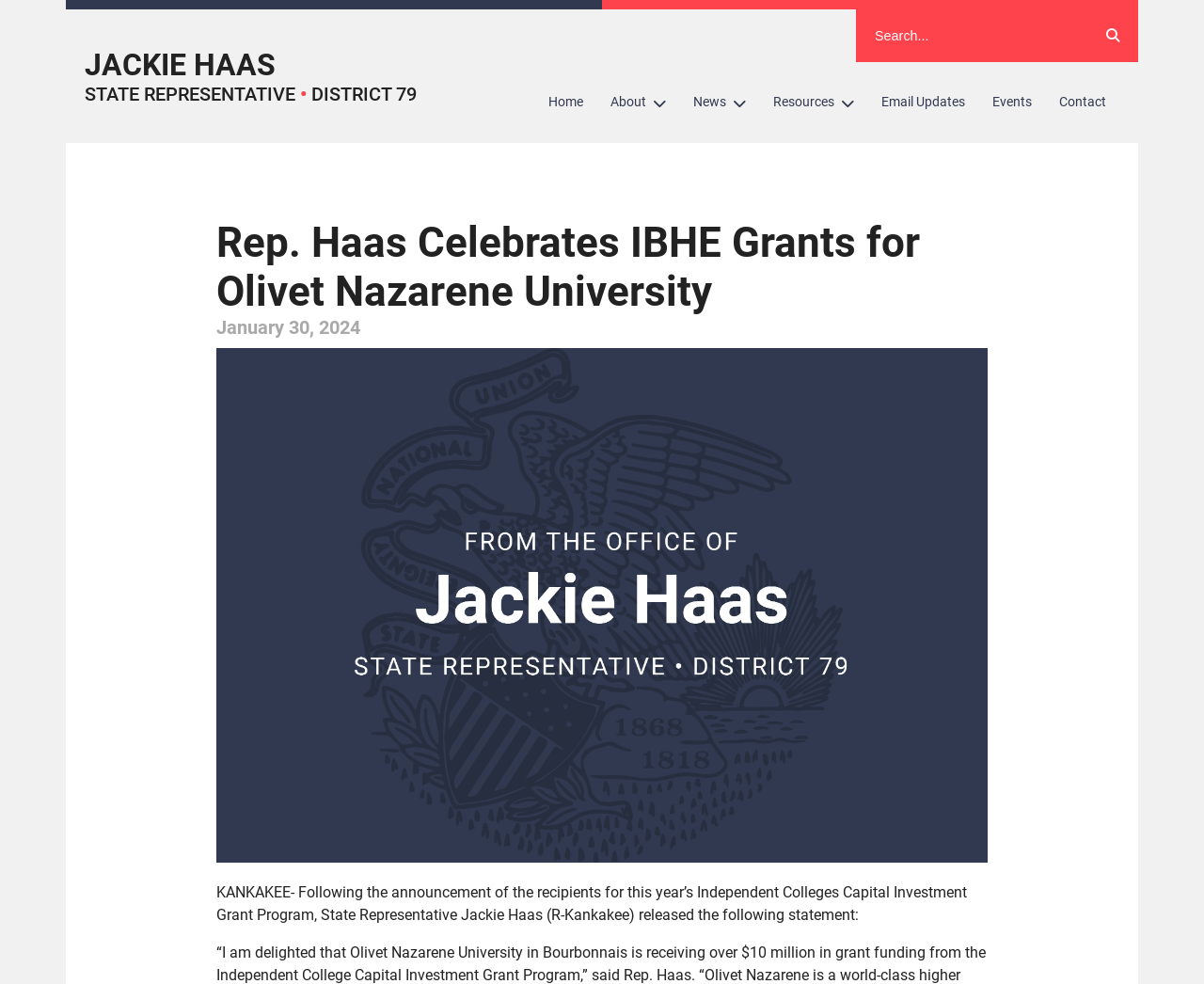Specify the bounding box coordinates of the area to click in order to execute this command: 'view about page'. The coordinates should consist of four float numbers ranging from 0 to 1, and should be formatted as [left, top, right, bottom].

[0.496, 0.082, 0.565, 0.126]